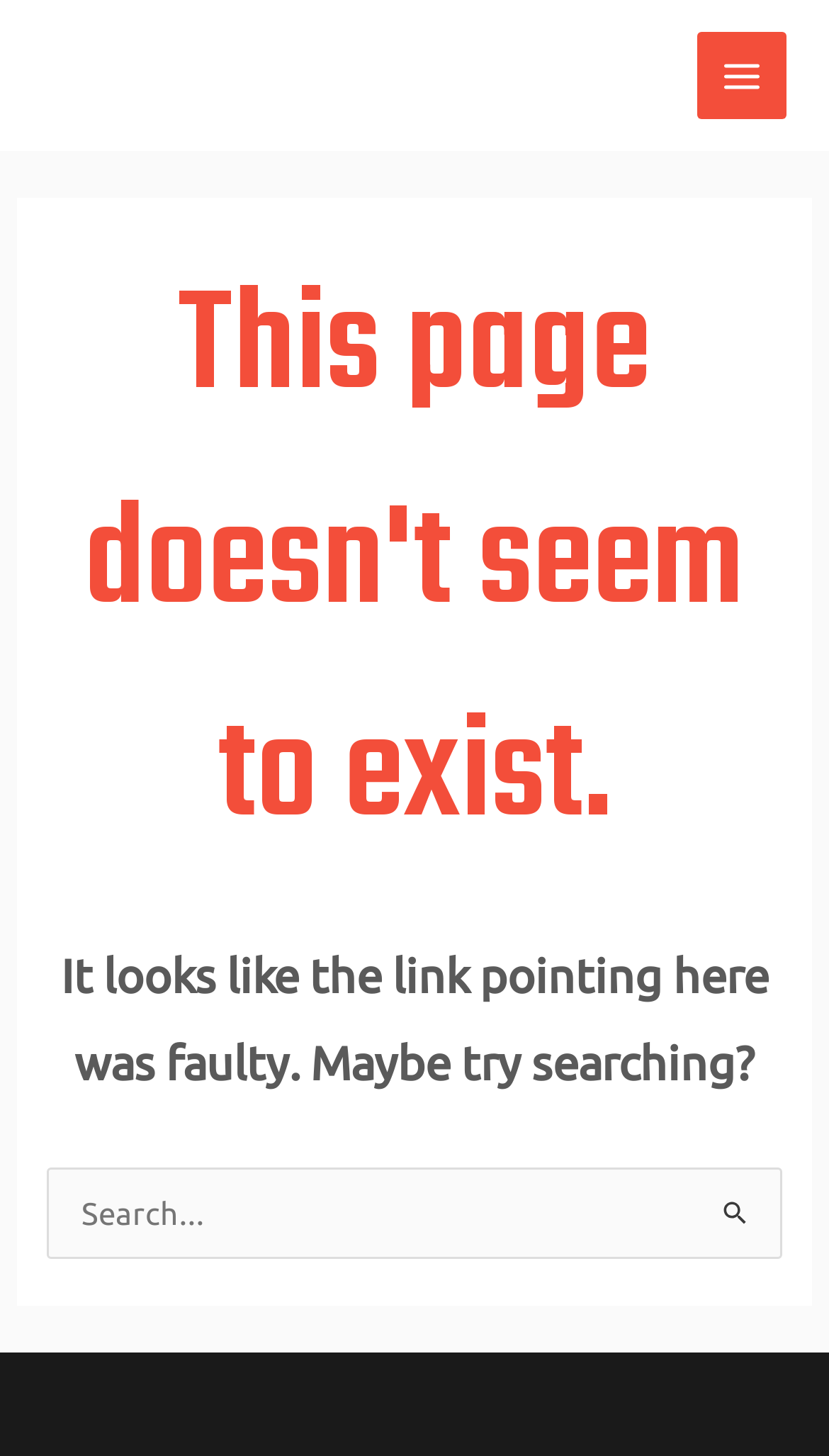For the given element description parent_node: Search for: name="s" placeholder="Search...", determine the bounding box coordinates of the UI element. The coordinates should follow the format (top-left x, top-left y, bottom-right x, bottom-right y) and be within the range of 0 to 1.

[0.058, 0.803, 0.942, 0.865]